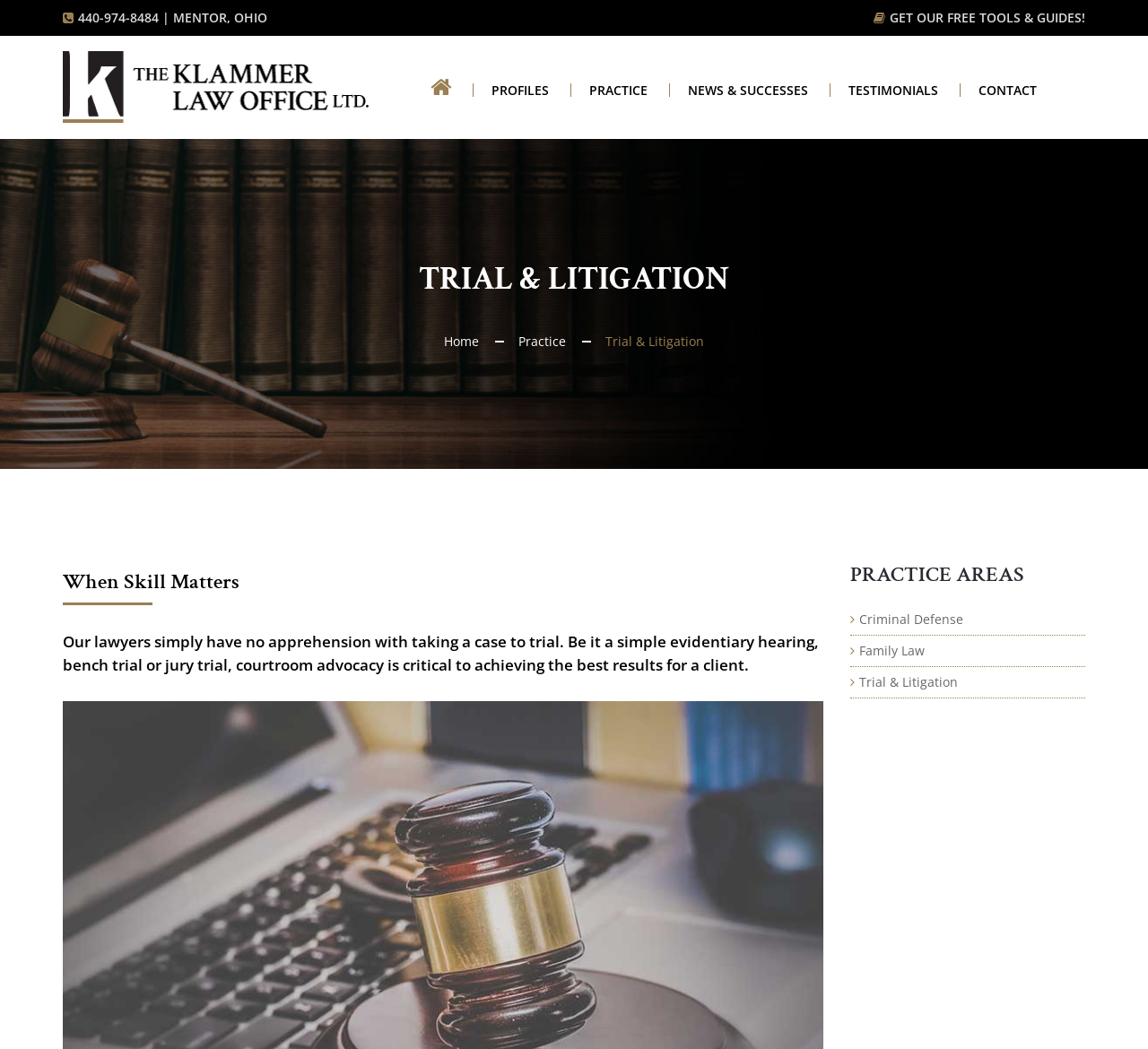Highlight the bounding box coordinates of the element you need to click to perform the following instruction: "Visit the home page."

[0.387, 0.307, 0.448, 0.336]